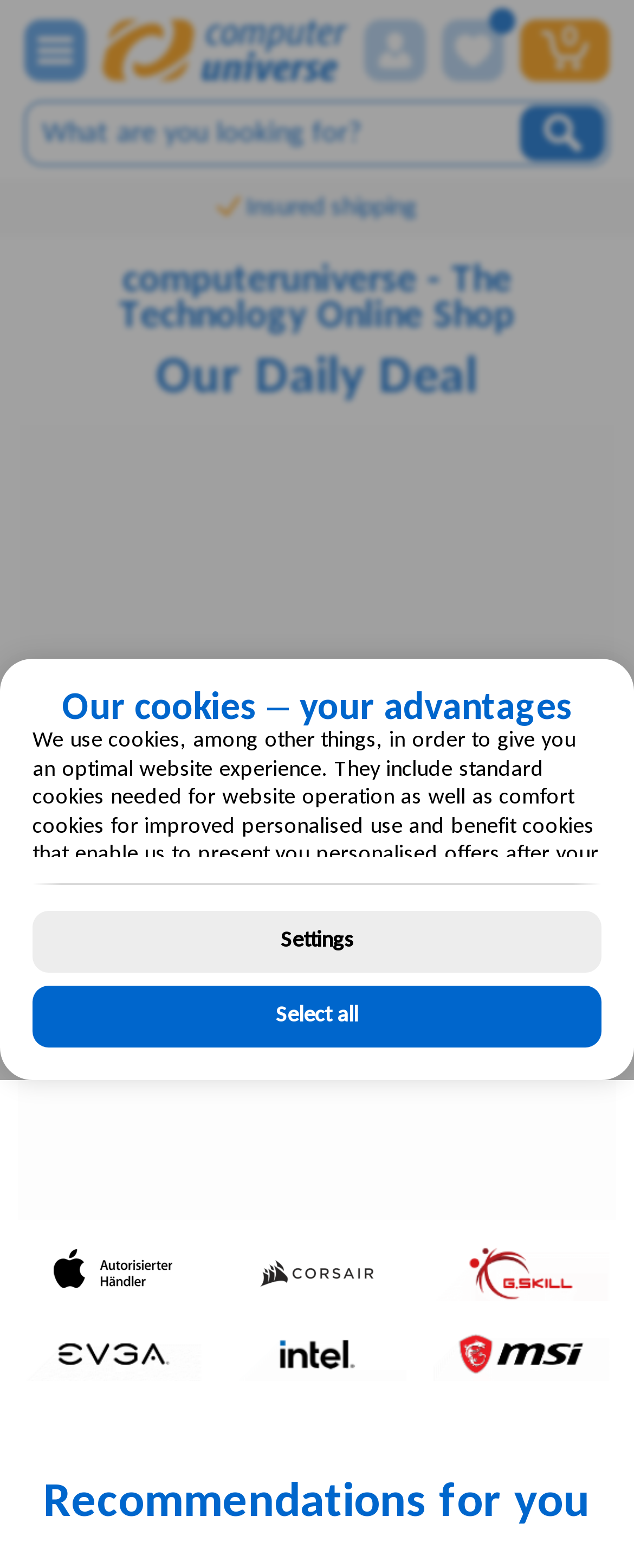Provide the bounding box coordinates for the UI element that is described as: "aria-label="Computer Universe Logo"".

[0.162, 0.013, 0.549, 0.052]